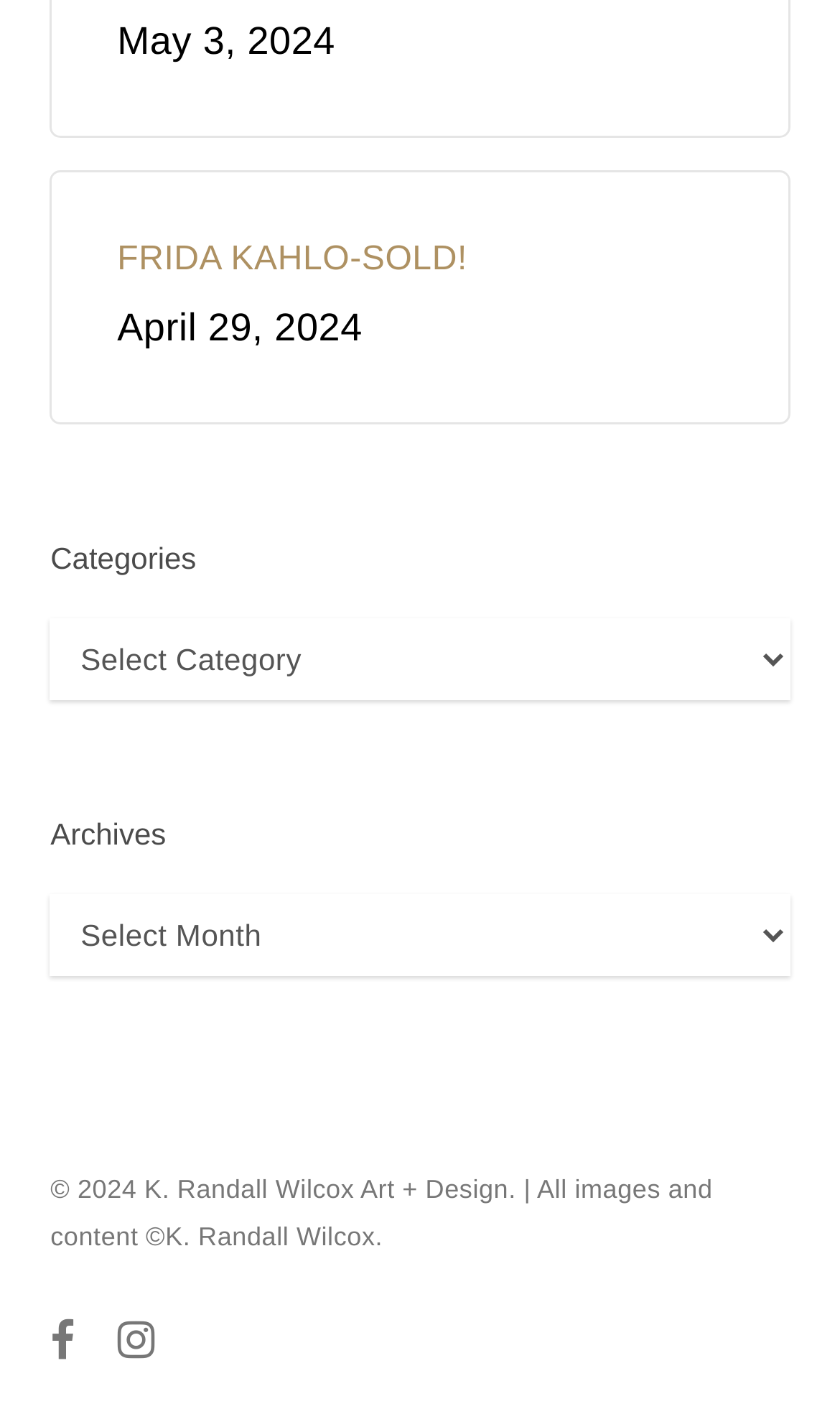What is the name of the sold artwork?
Answer the question based on the image using a single word or a brief phrase.

FRIDA KAHLO